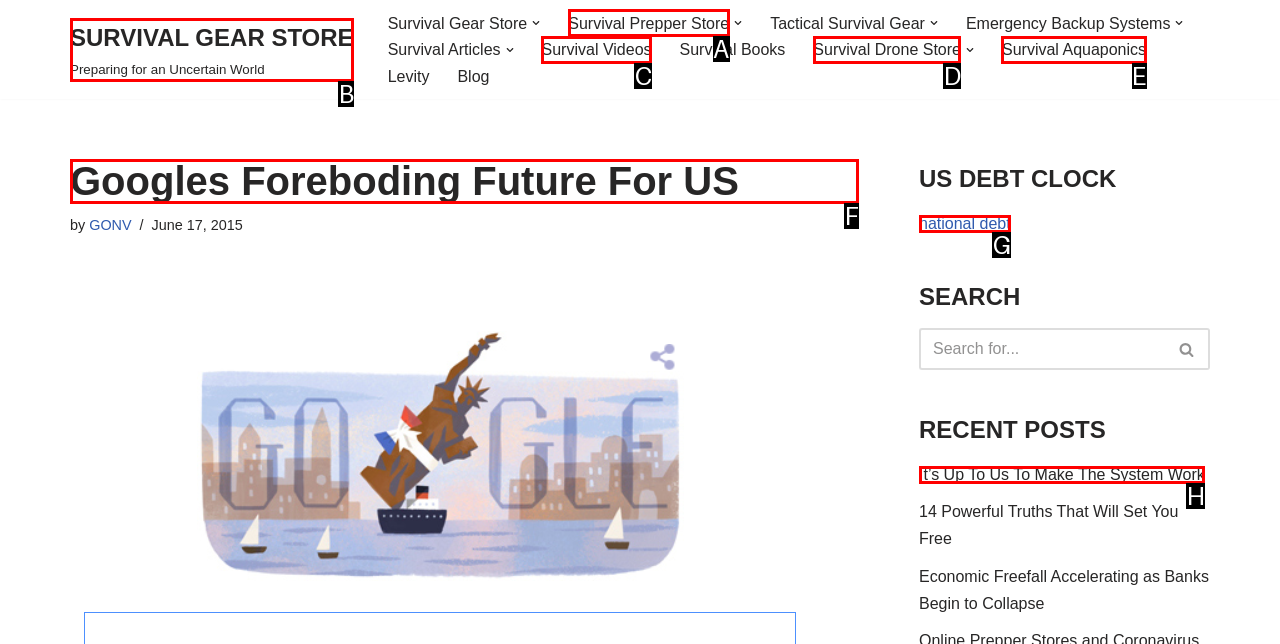Identify the HTML element to click to fulfill this task: Read the 'Googles Foreboding Future For US' article
Answer with the letter from the given choices.

F